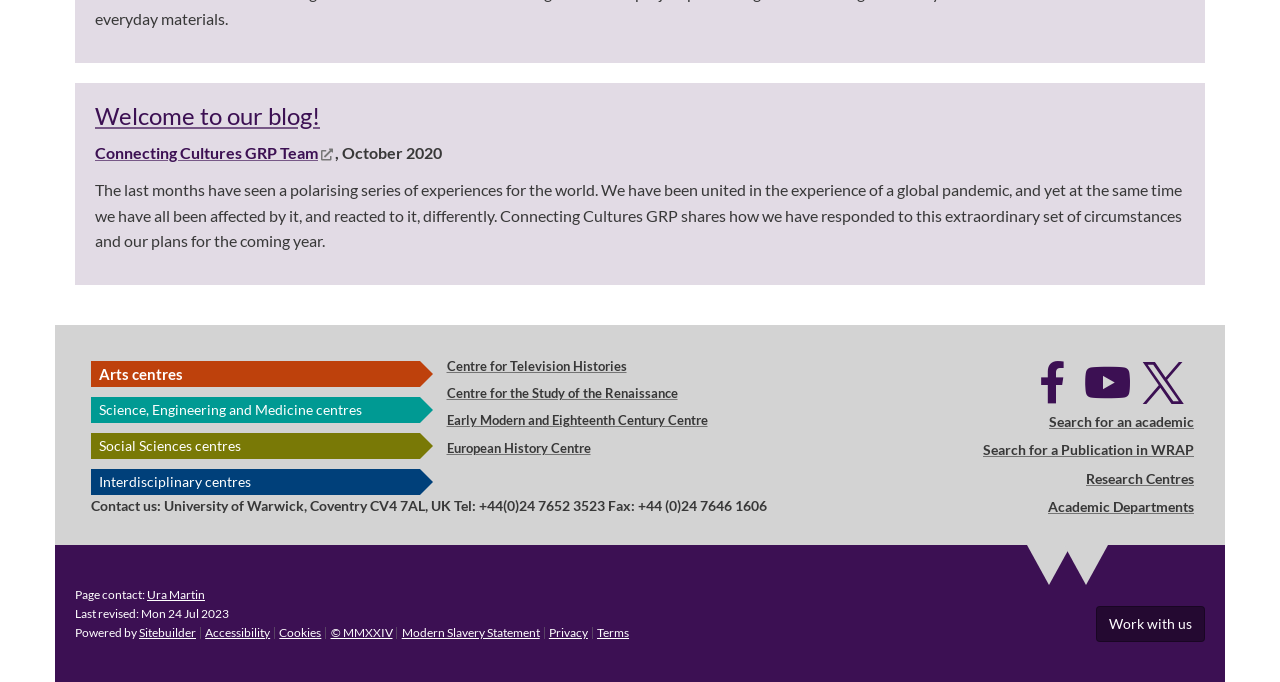Who is the page contact?
Refer to the image and offer an in-depth and detailed answer to the question.

The page contact can be found at the bottom of the page, where it says 'Page contact: Ura Martin'. This is the person responsible for maintaining the page.